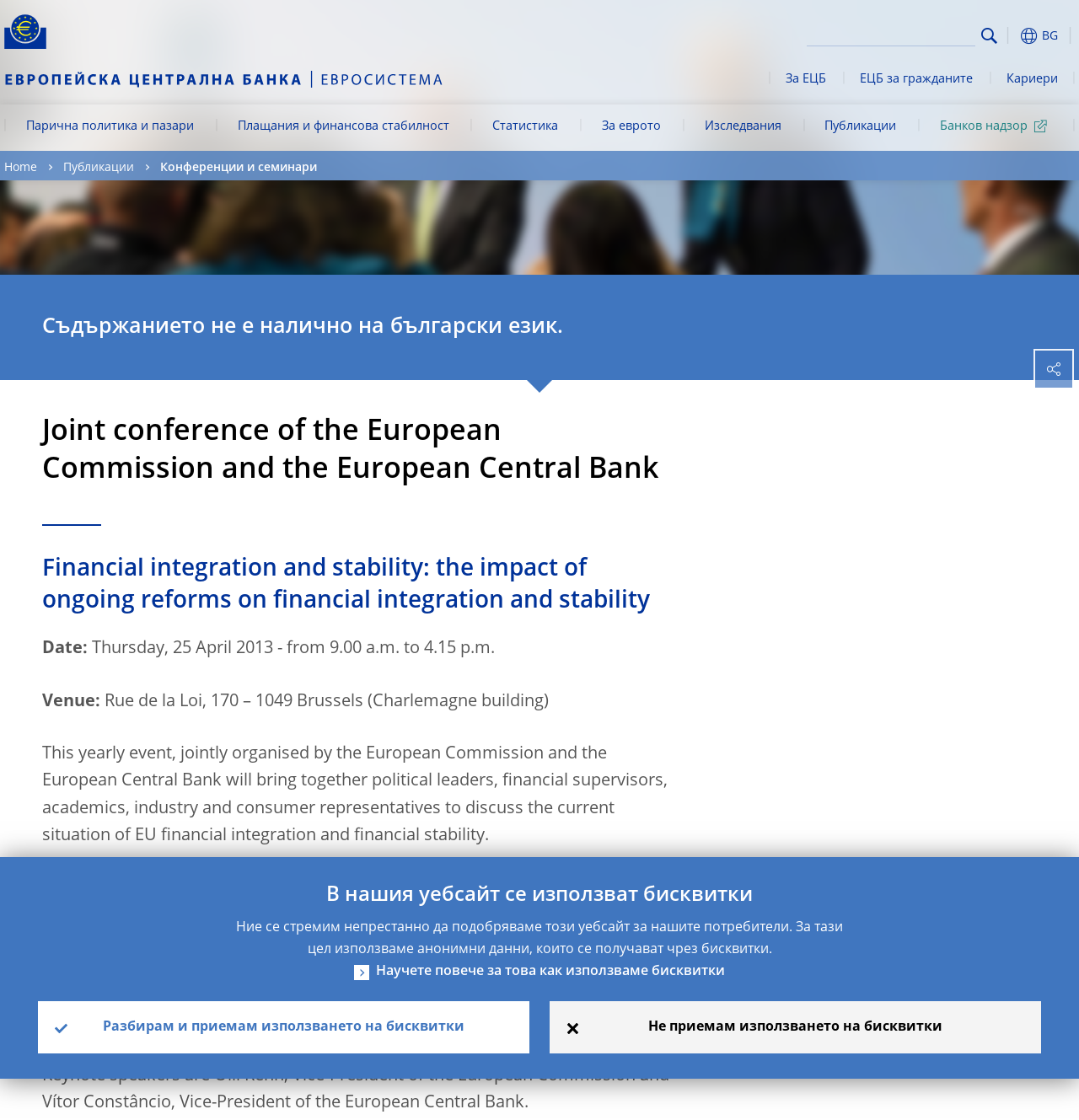Give a short answer using one word or phrase for the question:
Who are the keynote speakers of the joint conference?

Olli Rehn and Vítor Constâncio